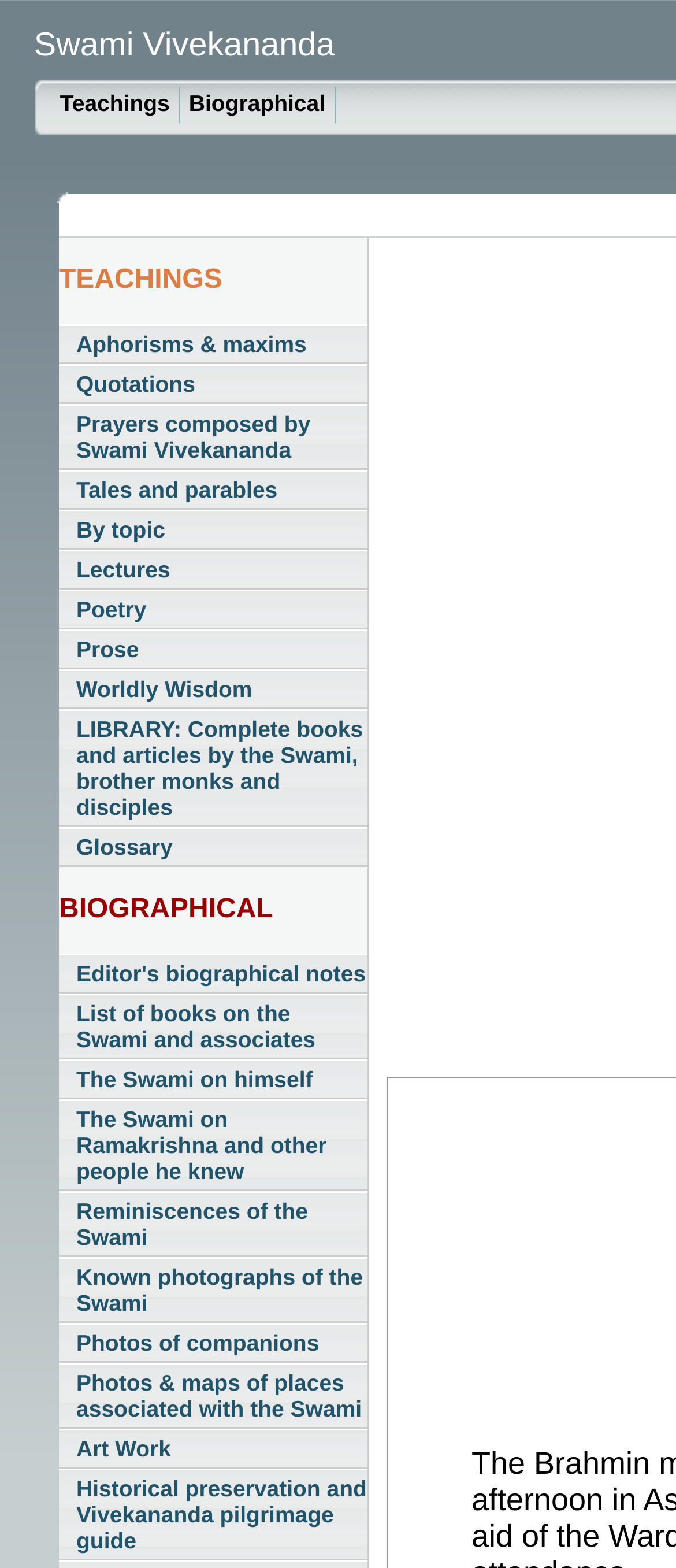Find the bounding box coordinates for the area that must be clicked to perform this action: "Explore Biographical notes".

[0.267, 0.055, 0.497, 0.079]